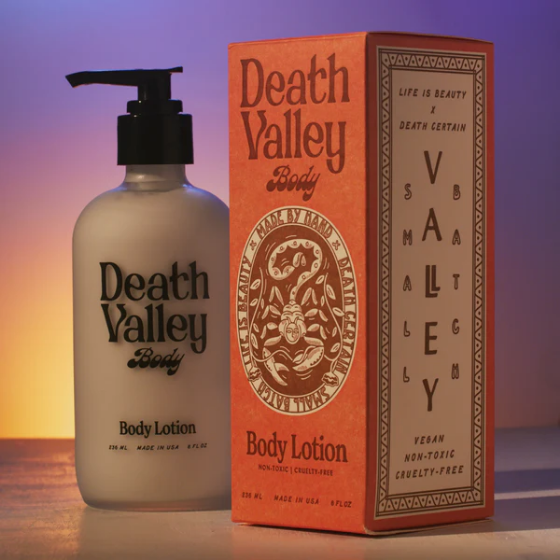Please give a succinct answer to the question in one word or phrase:
What is the finish of the pump bottle?

Matte